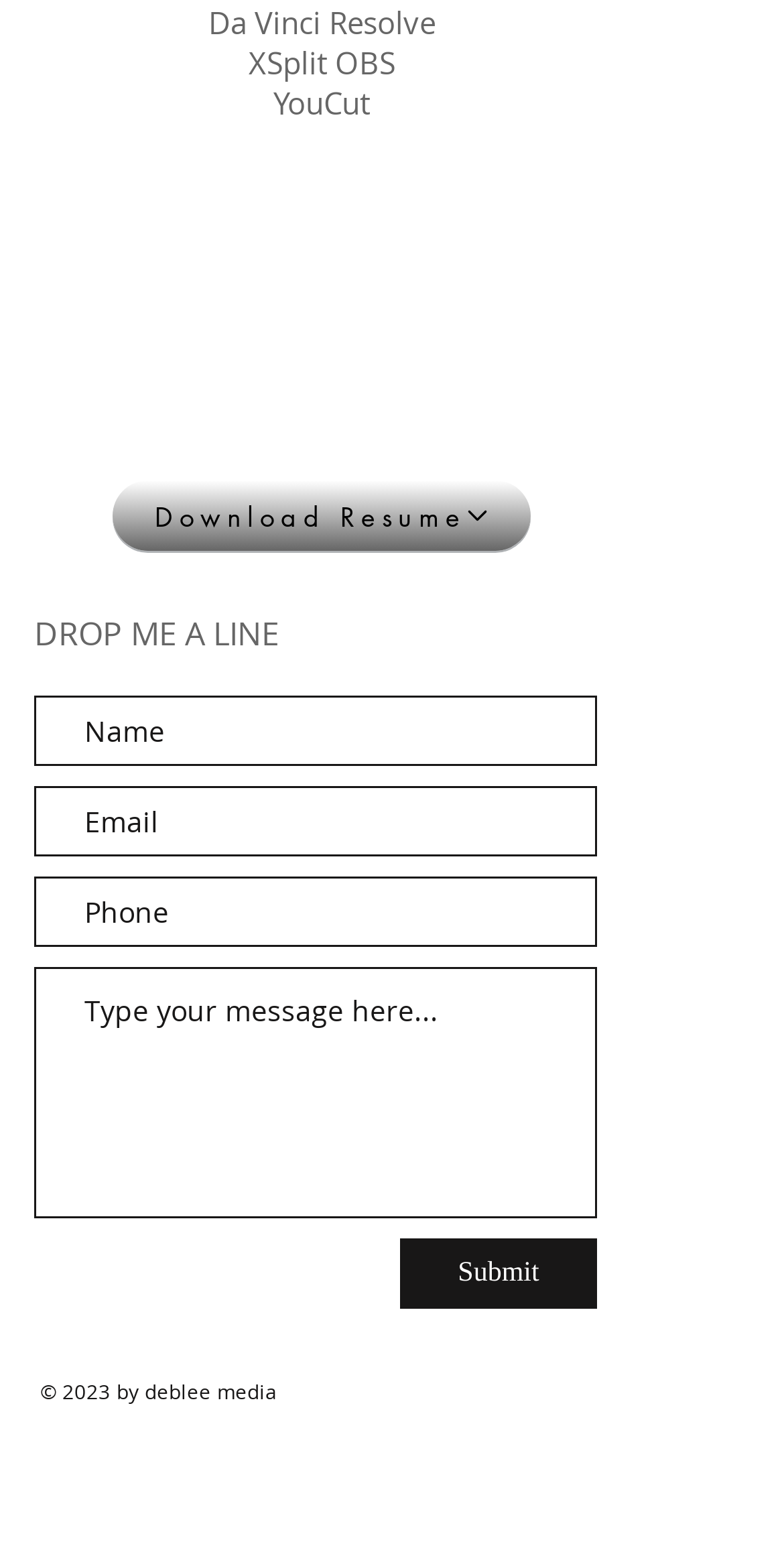Identify the bounding box coordinates for the UI element that matches this description: "aria-label="Email" name="email" placeholder="Email"".

[0.044, 0.507, 0.762, 0.553]